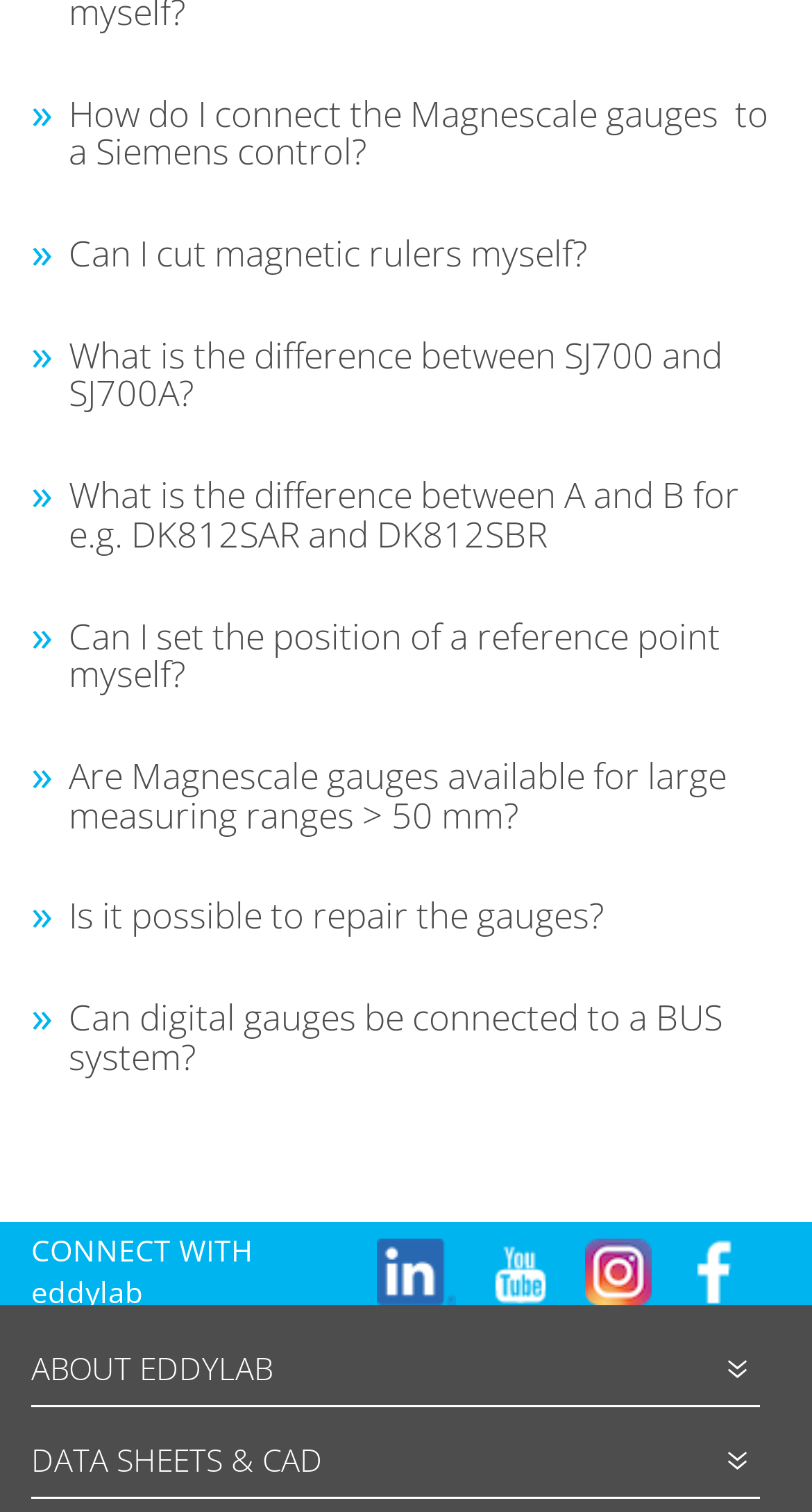Locate the bounding box coordinates of the element that should be clicked to fulfill the instruction: "Explore DATA SHEETS & CAD".

[0.038, 0.952, 0.397, 0.979]